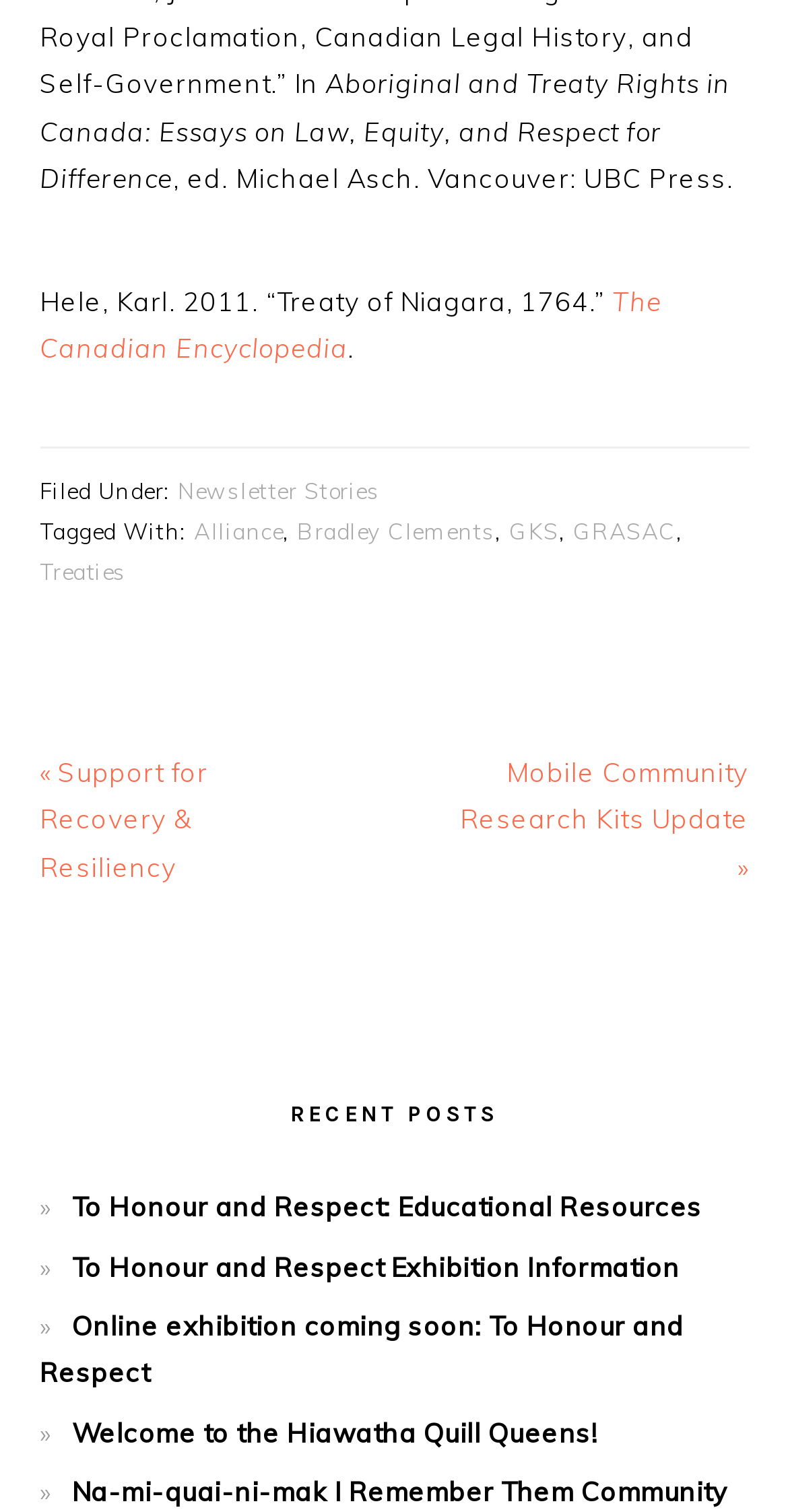Please identify the bounding box coordinates of the area I need to click to accomplish the following instruction: "View the article on The Canadian Encyclopedia".

[0.05, 0.188, 0.84, 0.241]